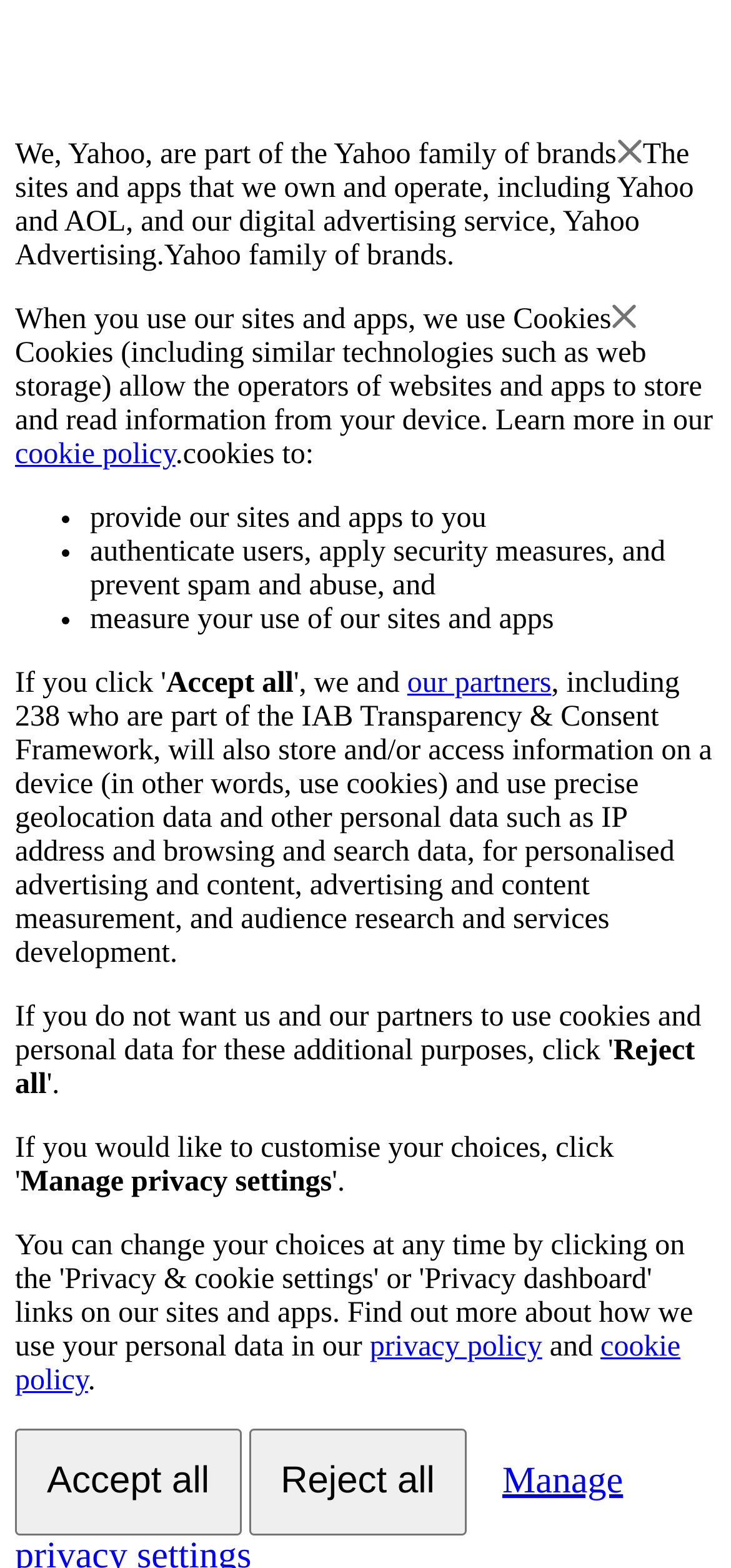Using the elements shown in the image, answer the question comprehensively: What is the purpose of precise geolocation data?

The webpage states that precise geolocation data, along with other personal data, is used for personalised advertising and content, as well as other purposes such as advertising and content measurement, and audience research and services development.